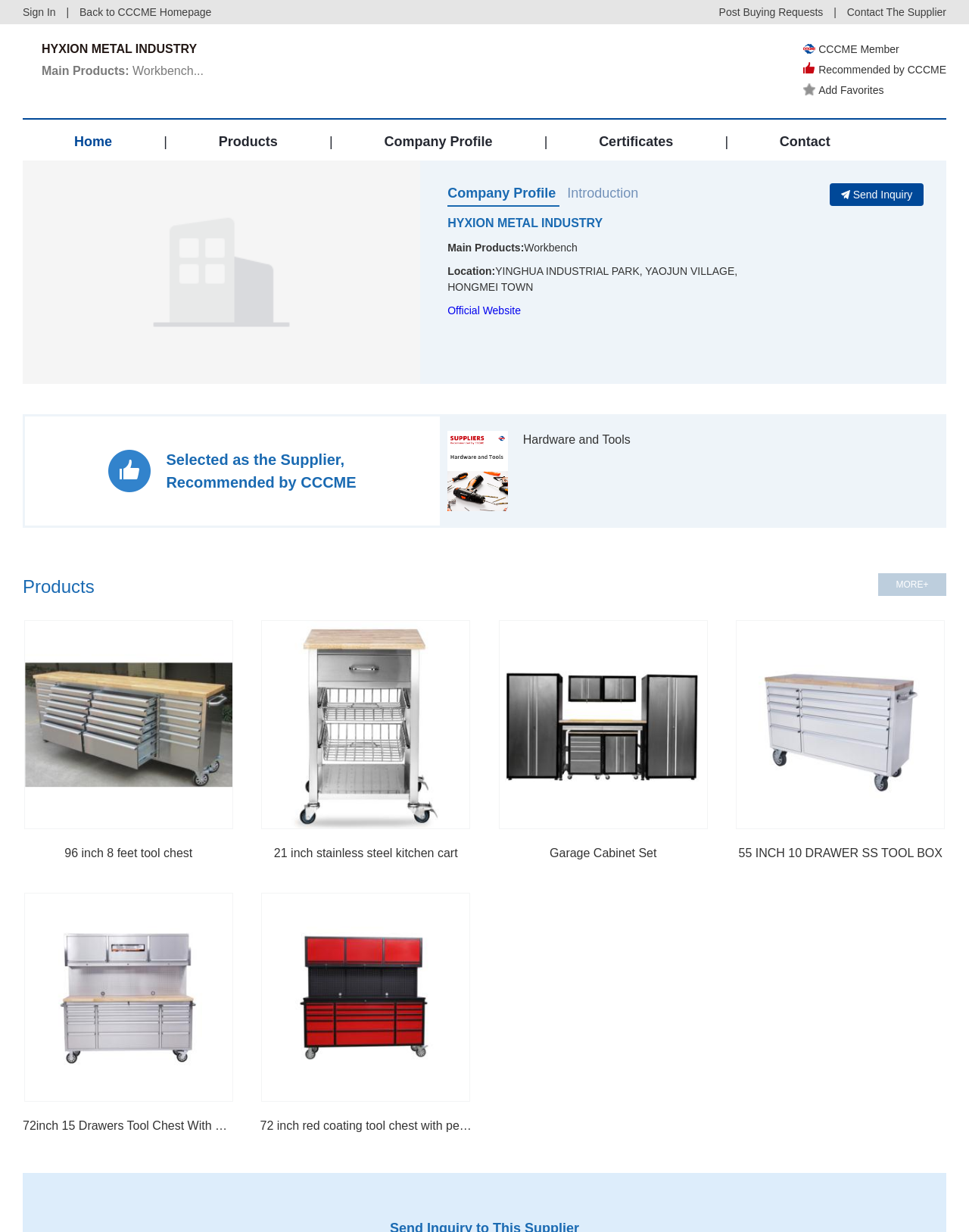Find the bounding box coordinates of the clickable area required to complete the following action: "View company profile".

[0.396, 0.109, 0.508, 0.121]